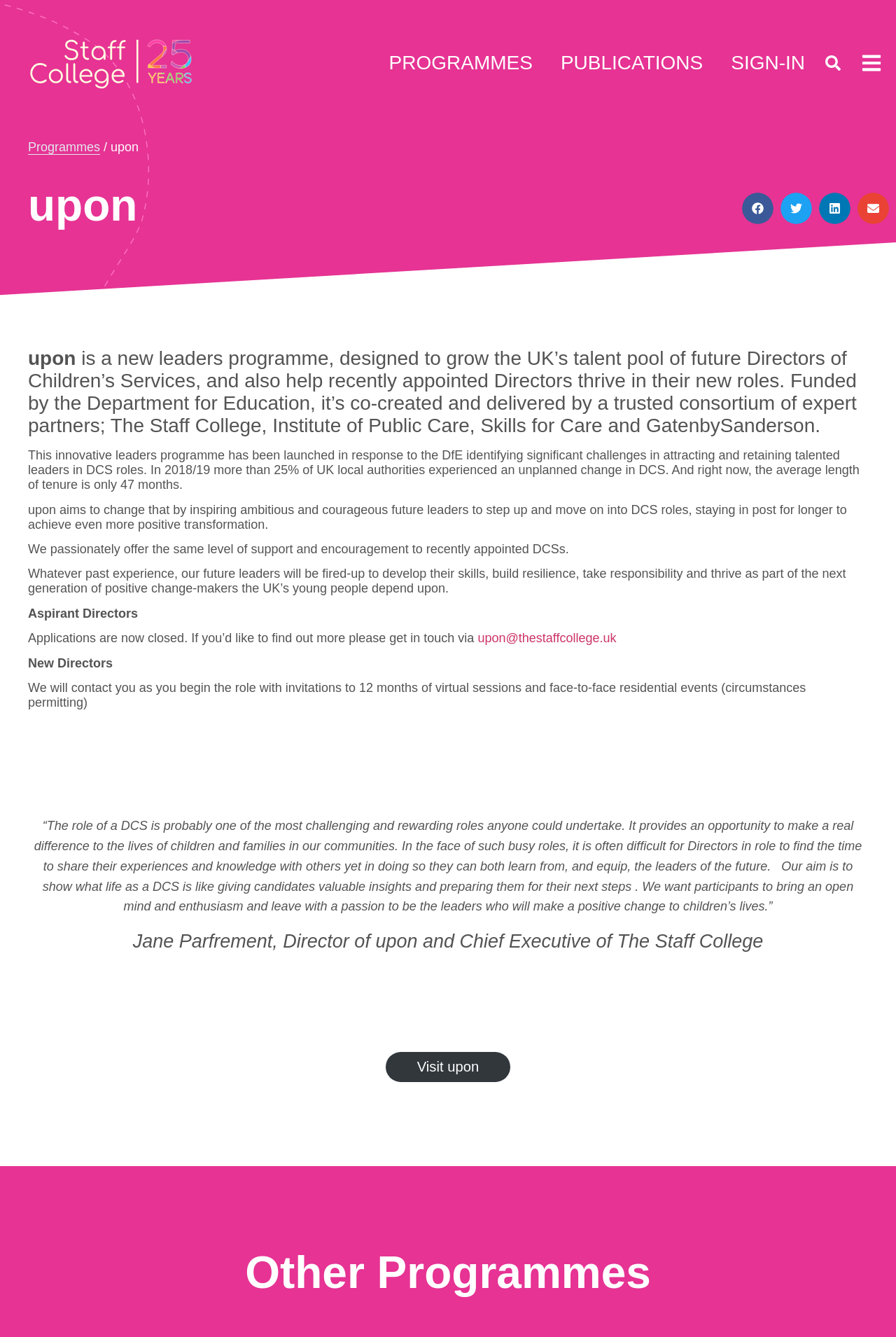What is the purpose of the upon programme?
Give a detailed response to the question by analyzing the screenshot.

The purpose of the upon programme is mentioned in the heading 'upon is a new leaders programme...' which states that it is designed to grow the UK's talent pool of future Directors of Children's Services and also help recently appointed Directors thrive in their new roles.